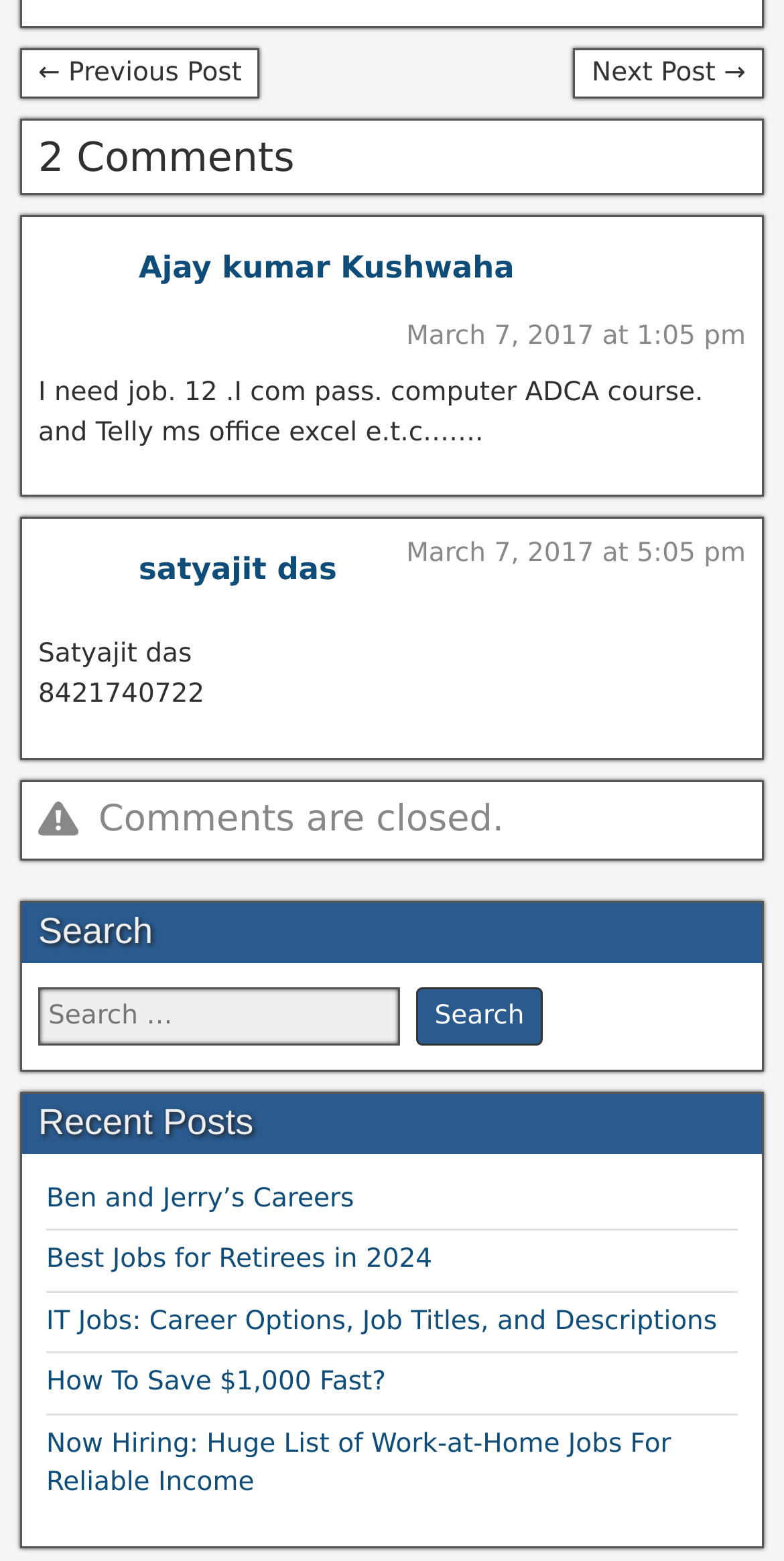Please provide a comprehensive response to the question below by analyzing the image: 
How many comments are there?

I counted the number of comments by looking at the heading '2 Comments' and the two comment sections below it, each with a user's name, comment, and timestamp.